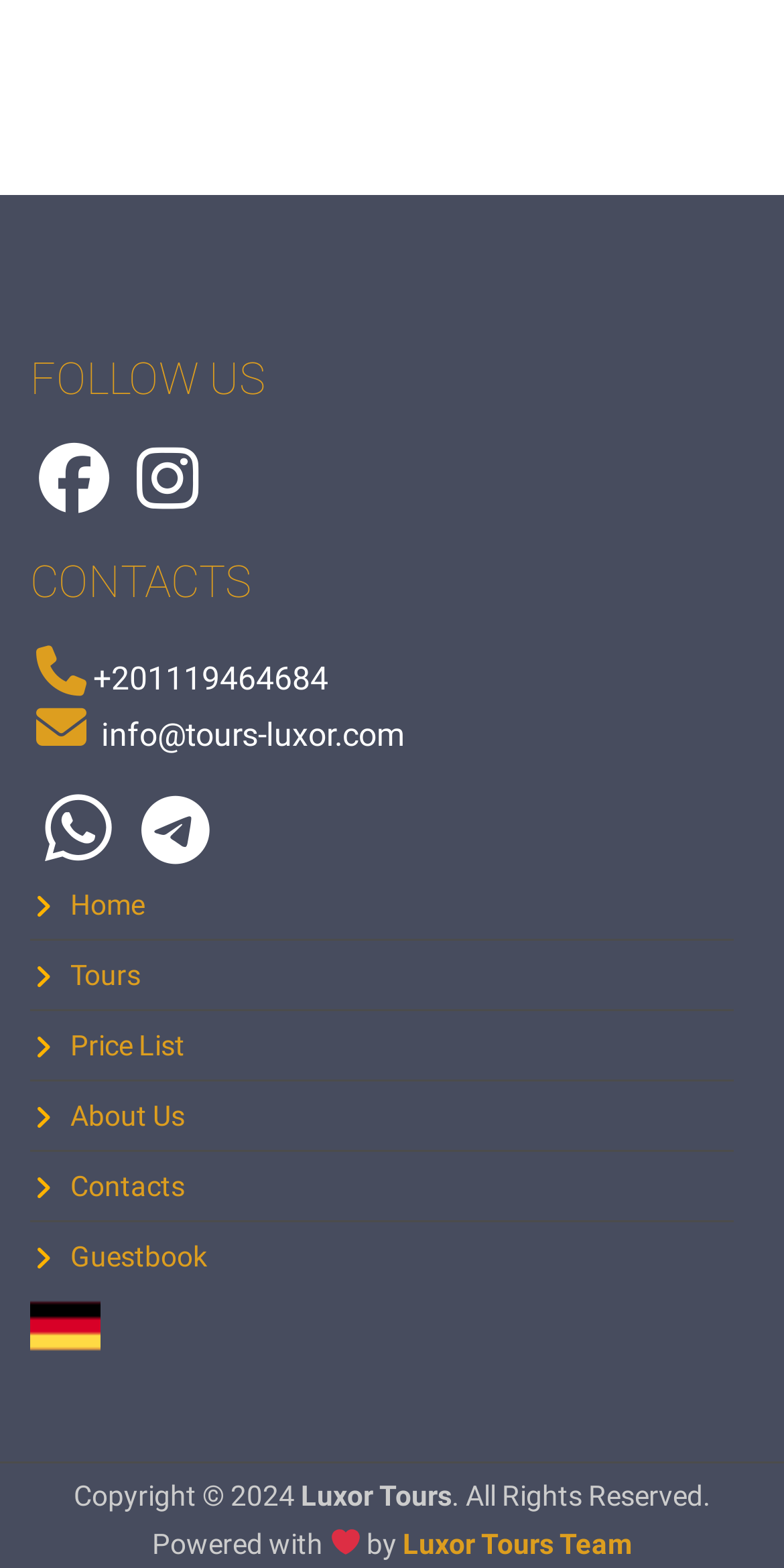Please identify the bounding box coordinates of the clickable area that will allow you to execute the instruction: "View the price list".

[0.038, 0.645, 0.936, 0.69]